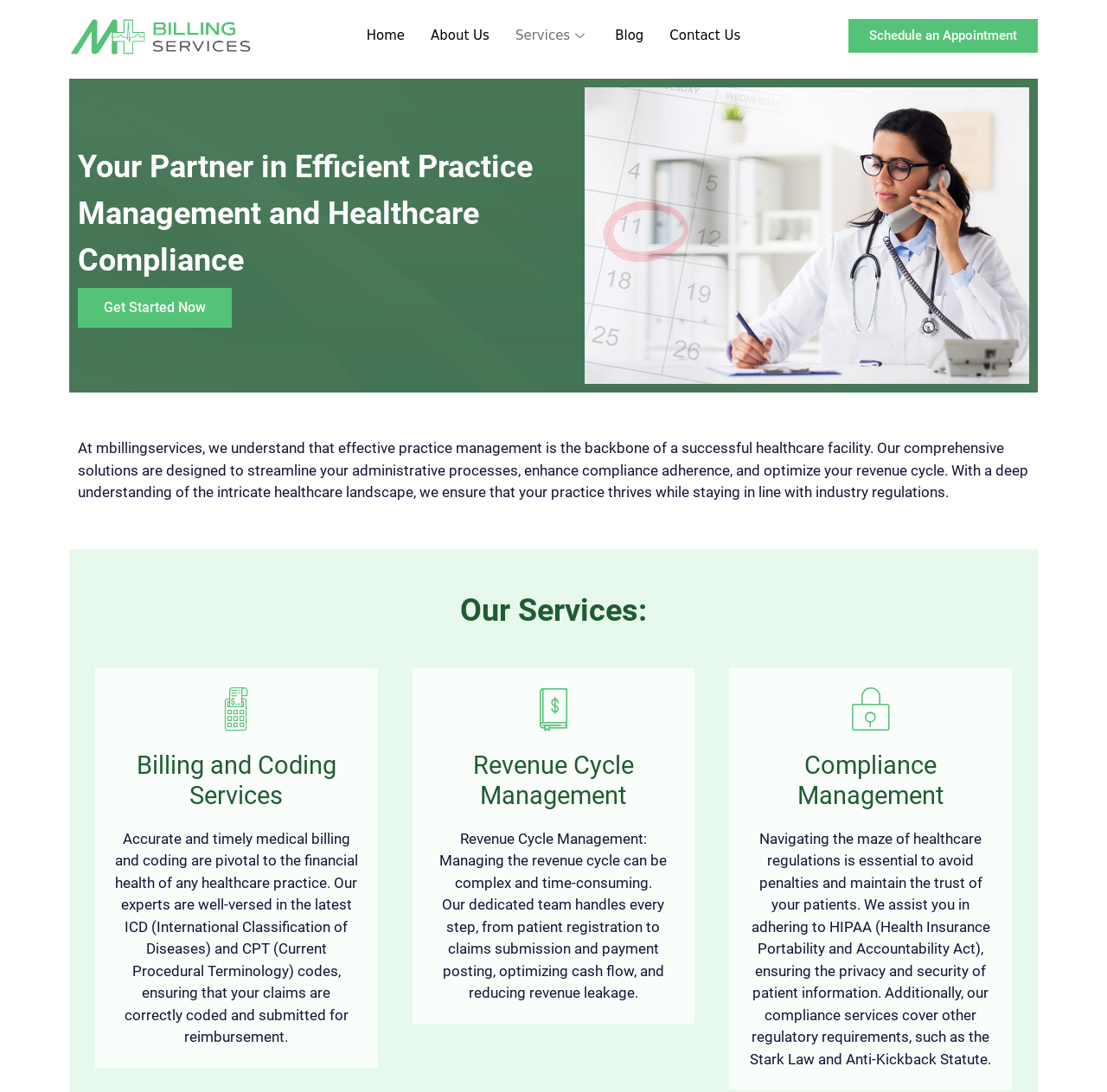Could you specify the bounding box coordinates for the clickable section to complete the following instruction: "Go to the home page"?

[0.319, 0.001, 0.377, 0.064]